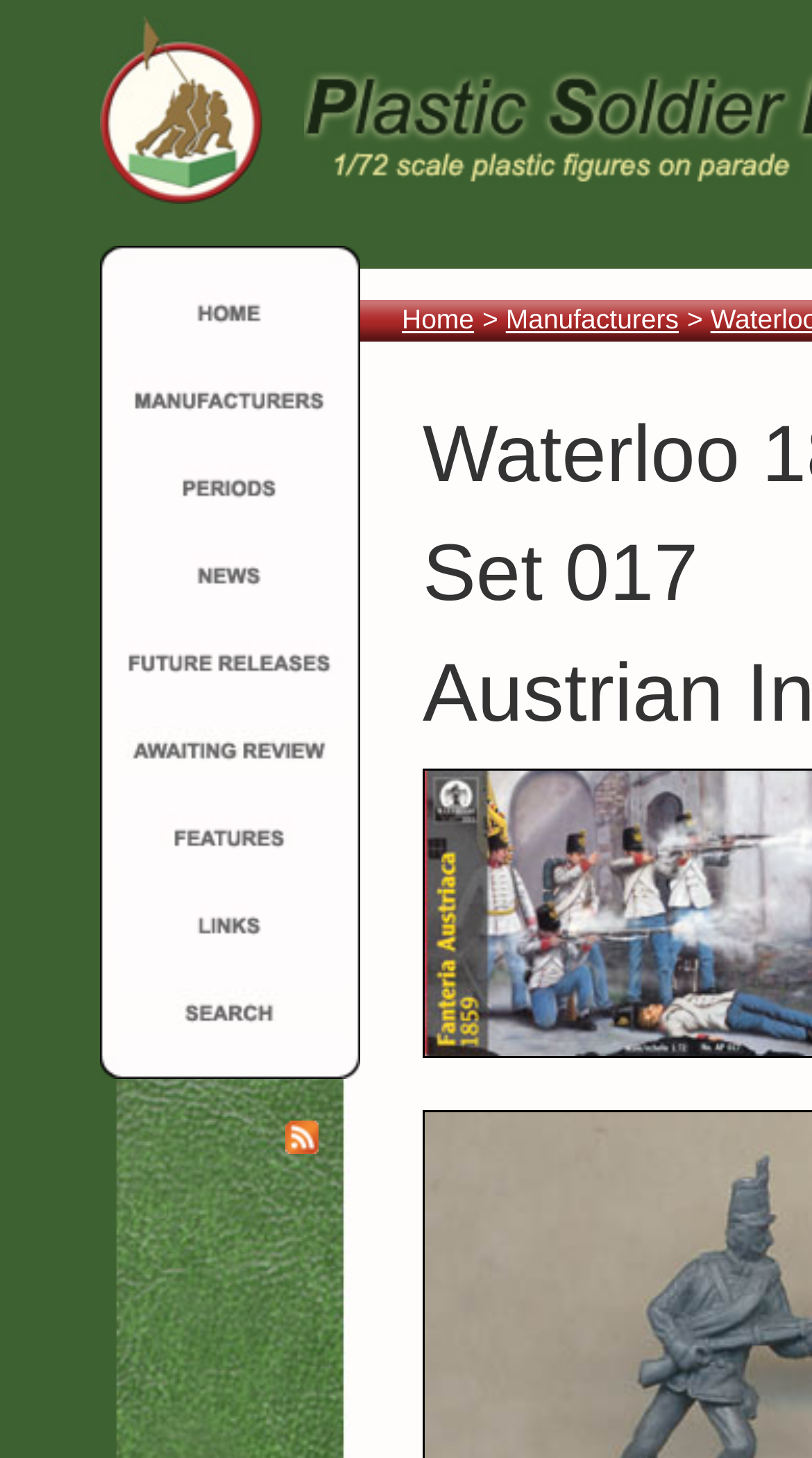What is the text above the table?
Look at the screenshot and respond with one word or a short phrase.

M